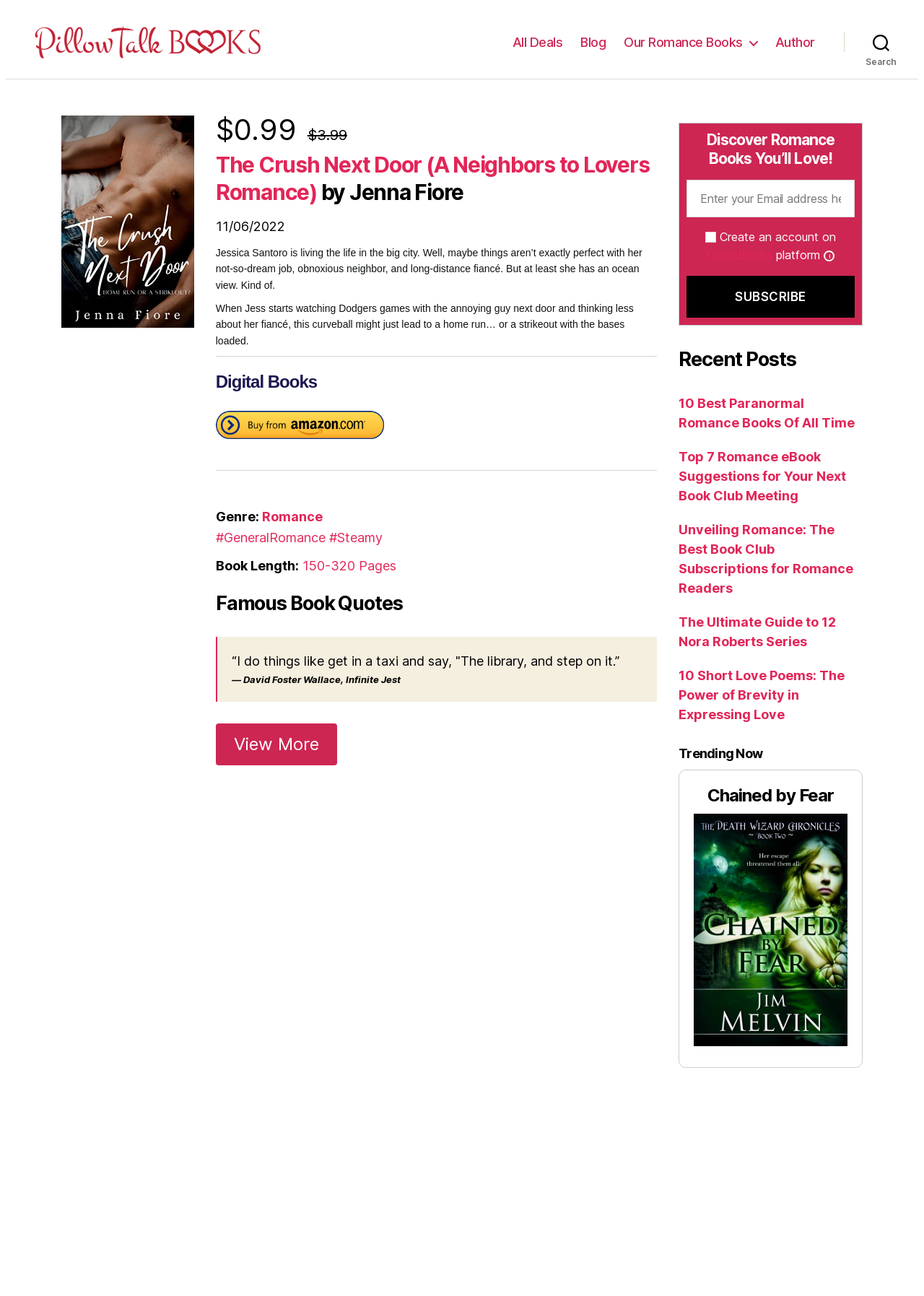What is the genre of the book?
Offer a detailed and exhaustive answer to the question.

The genre of the book is mentioned on the webpage as 'Romance', which is a category of fiction that focuses on the romantic relationship between characters.